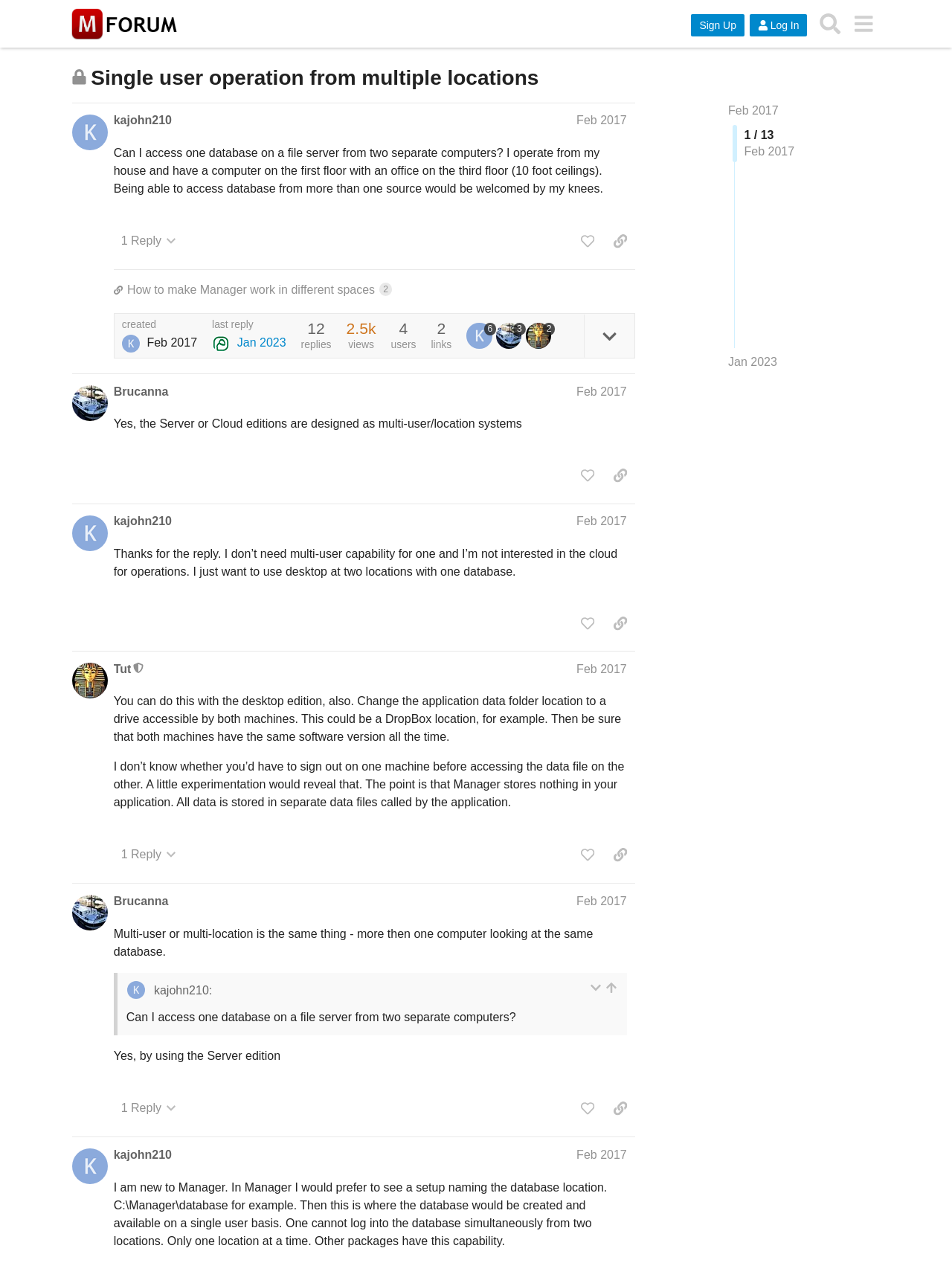Using floating point numbers between 0 and 1, provide the bounding box coordinates in the format (top-left x, top-left y, bottom-right x, bottom-right y). Locate the UI element described here: last reply Jan 2023

[0.223, 0.249, 0.3, 0.275]